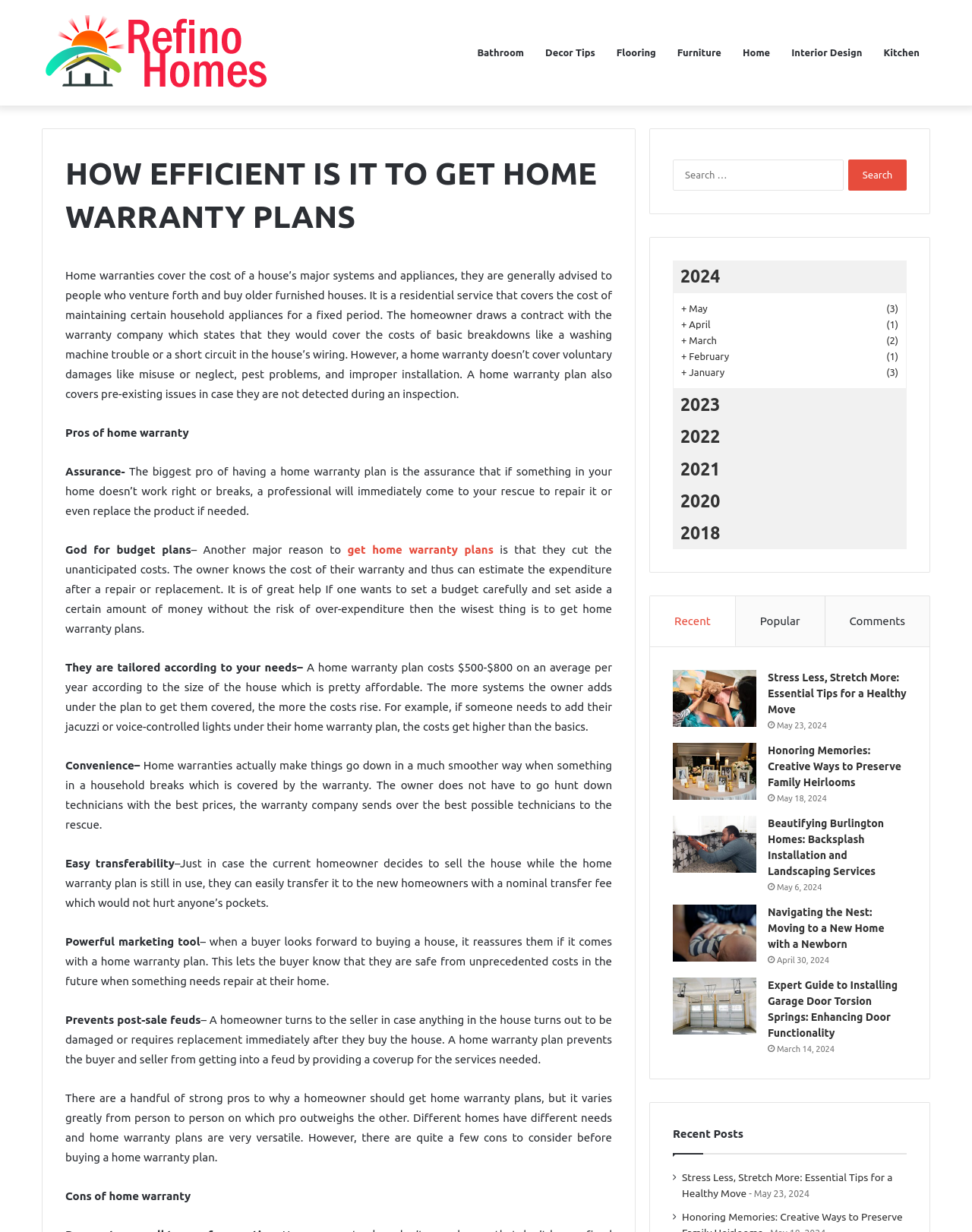Please determine the bounding box of the UI element that matches this description: Interior Design. The coordinates should be given as (top-left x, top-left y, bottom-right x, bottom-right y), with all values between 0 and 1.

[0.803, 0.0, 0.898, 0.086]